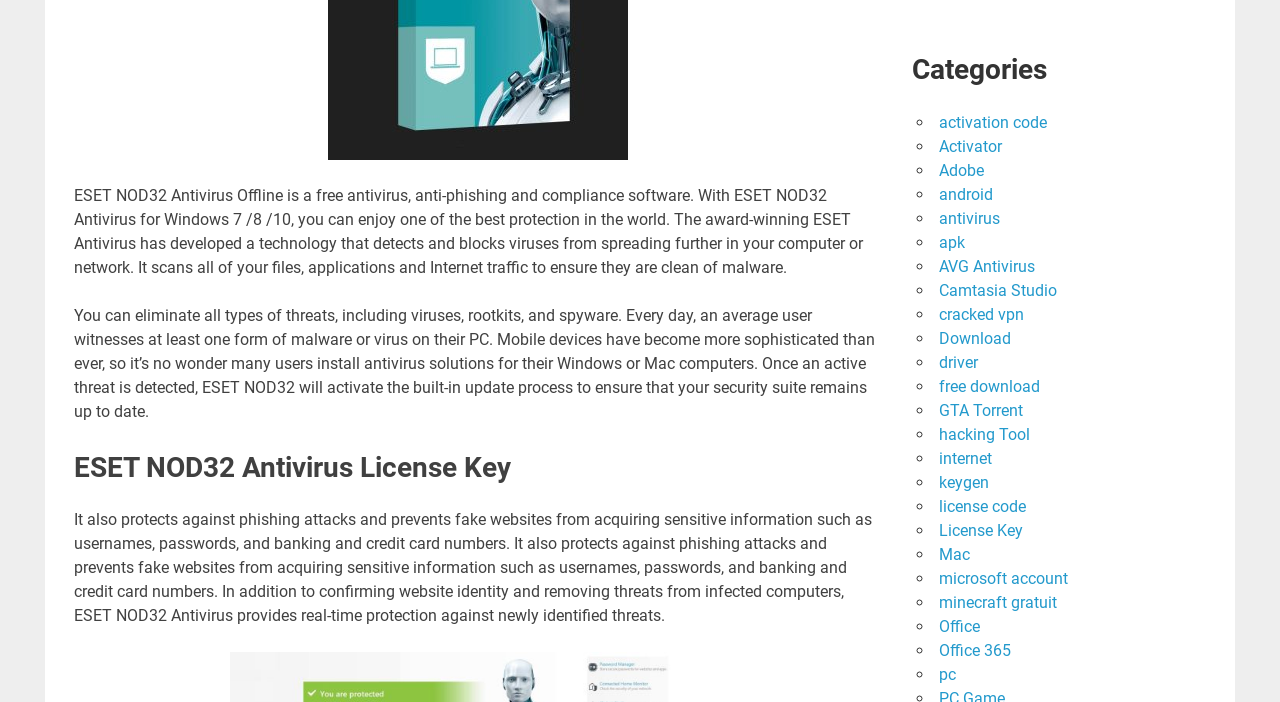Please determine the bounding box coordinates of the element's region to click in order to carry out the following instruction: "Click on 'Download'". The coordinates should be four float numbers between 0 and 1, i.e., [left, top, right, bottom].

[0.733, 0.468, 0.79, 0.495]